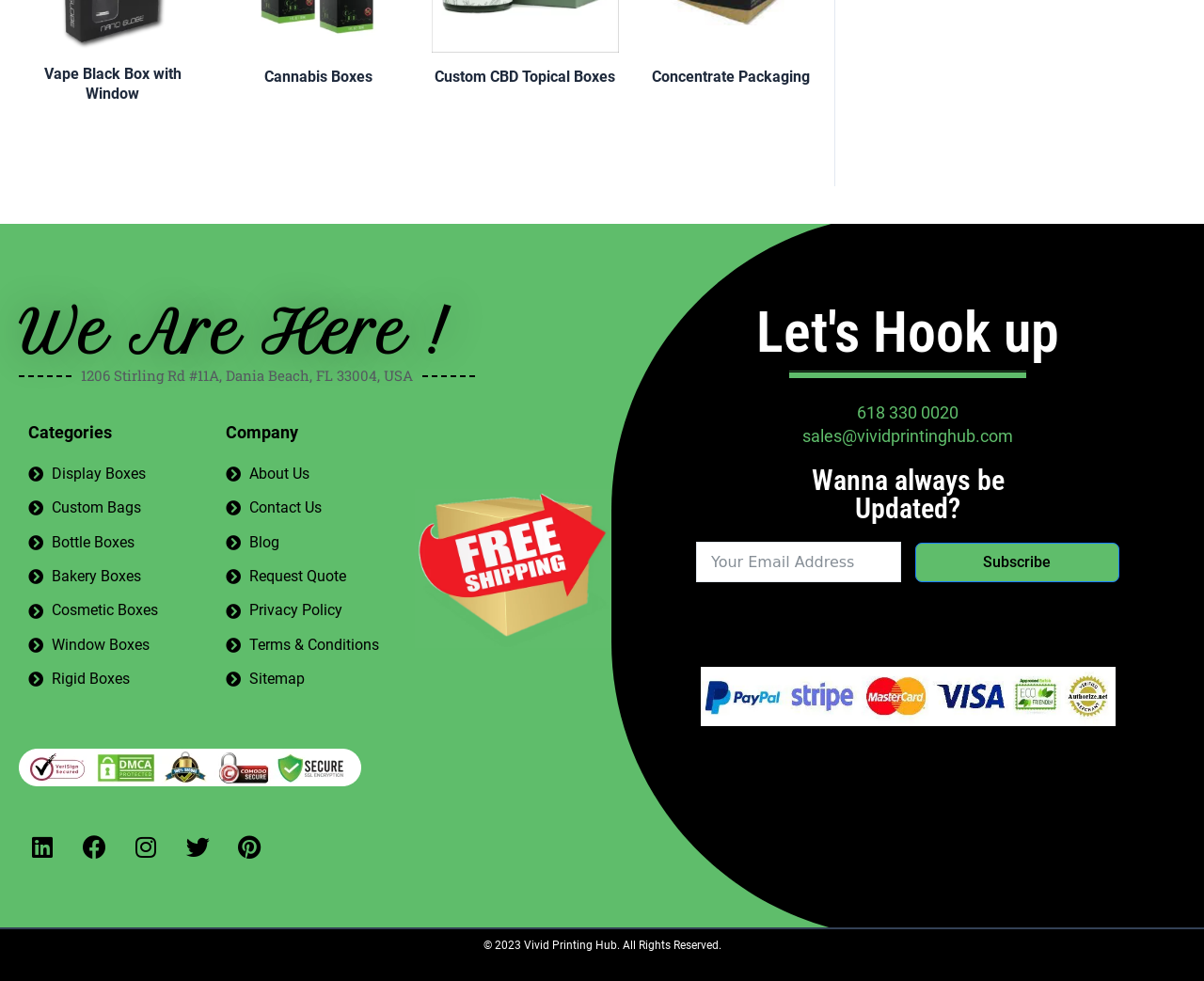Provide the bounding box coordinates of the HTML element described as: "618 330 0020". The bounding box coordinates should be four float numbers between 0 and 1, i.e., [left, top, right, bottom].

[0.712, 0.411, 0.796, 0.431]